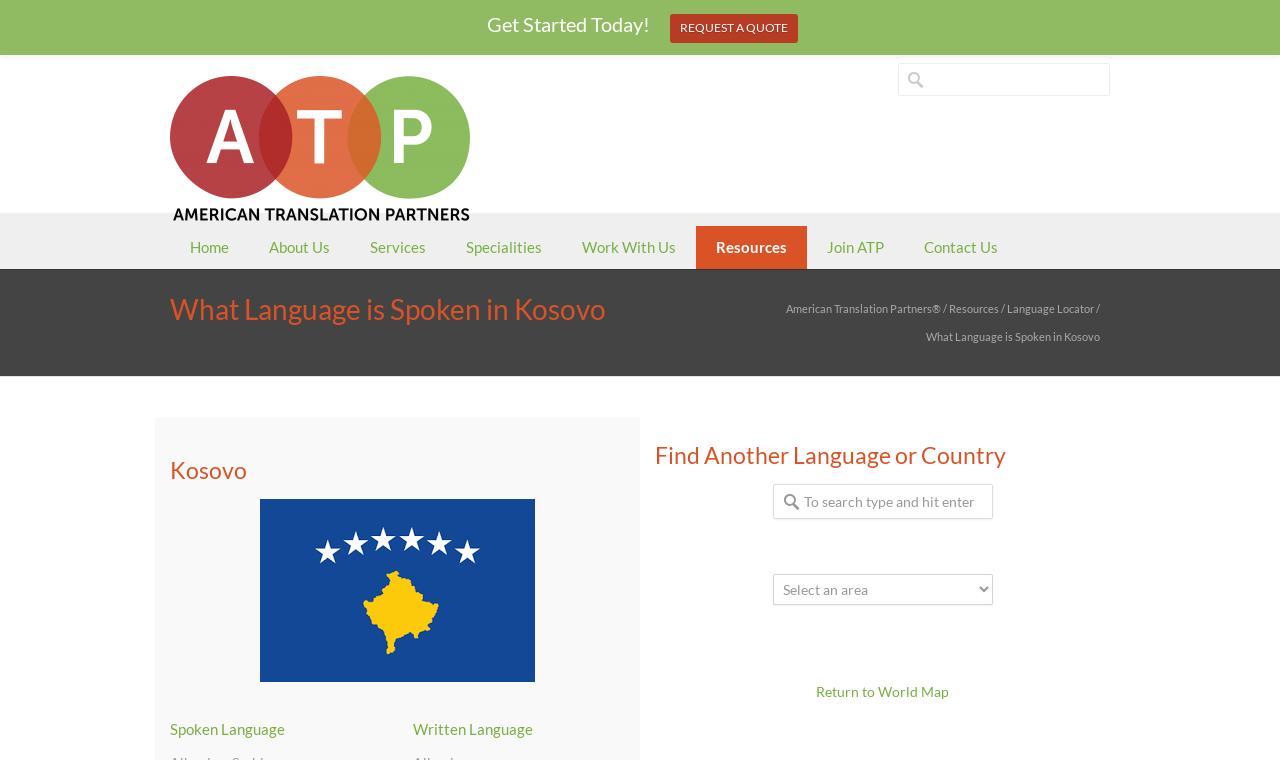Please give a succinct answer using a single word or phrase:
What is the language spoken in Kosovo?

Not explicitly stated